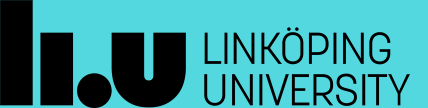Detail every aspect of the image in your caption.

The image showcases the logo of Linköping University (LiU), featuring a modern and minimalist design. The logo is prominently displayed against a vibrant turquoise background, enhancing its visibility. It consists of the letters "LiU" in bold, black font, followed by the full name "LINKÖPING UNIVERSITY" in a stylish, contemporary typeface. This visual identity reflects the university's commitment to innovation and excellence in education and research. The design conveys a sense of professionalism and academic integrity, representing Linköping University's role in fostering learning and knowledge advancement.